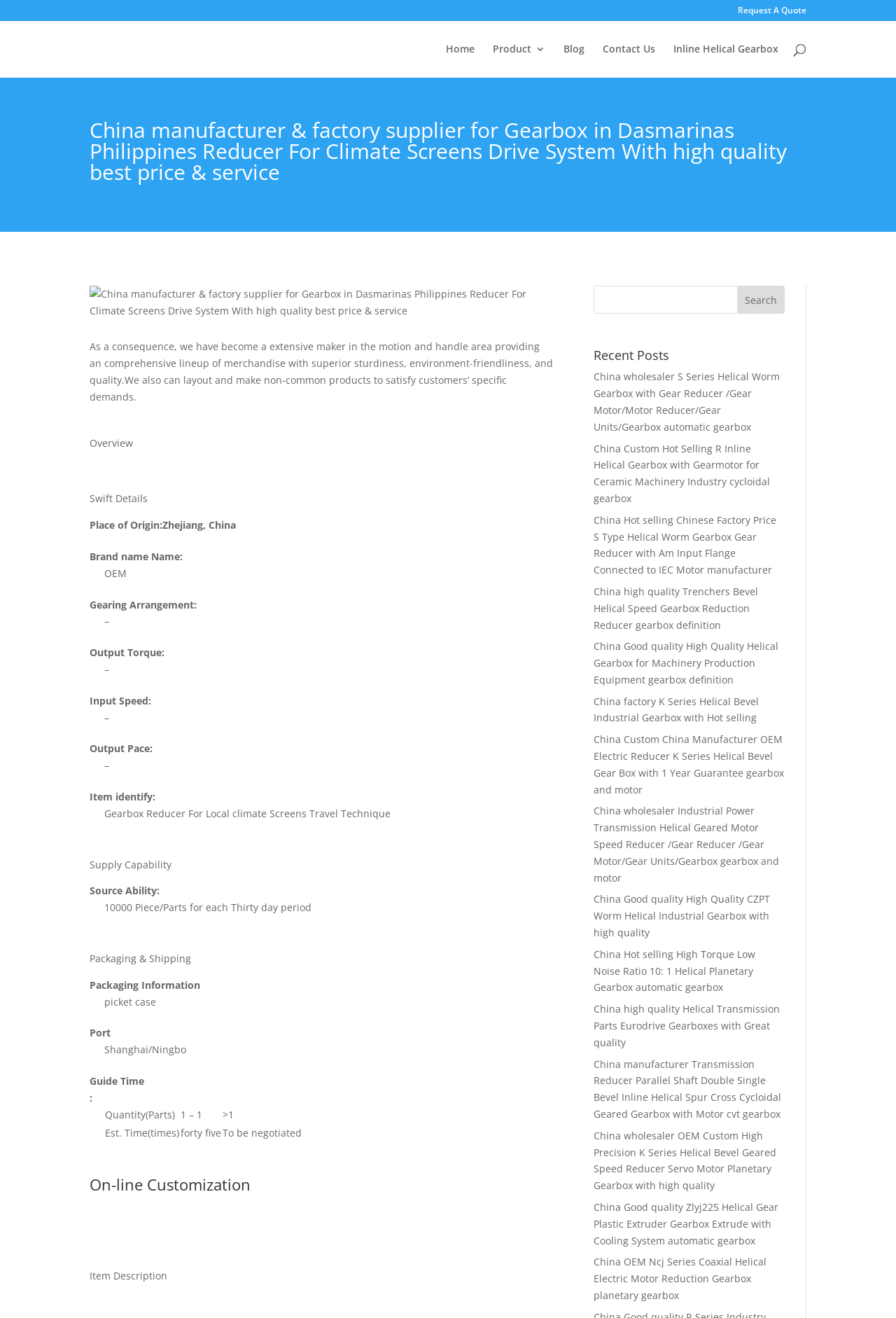Respond to the question below with a single word or phrase:
What is the packaging information of the gearbox?

wooden case